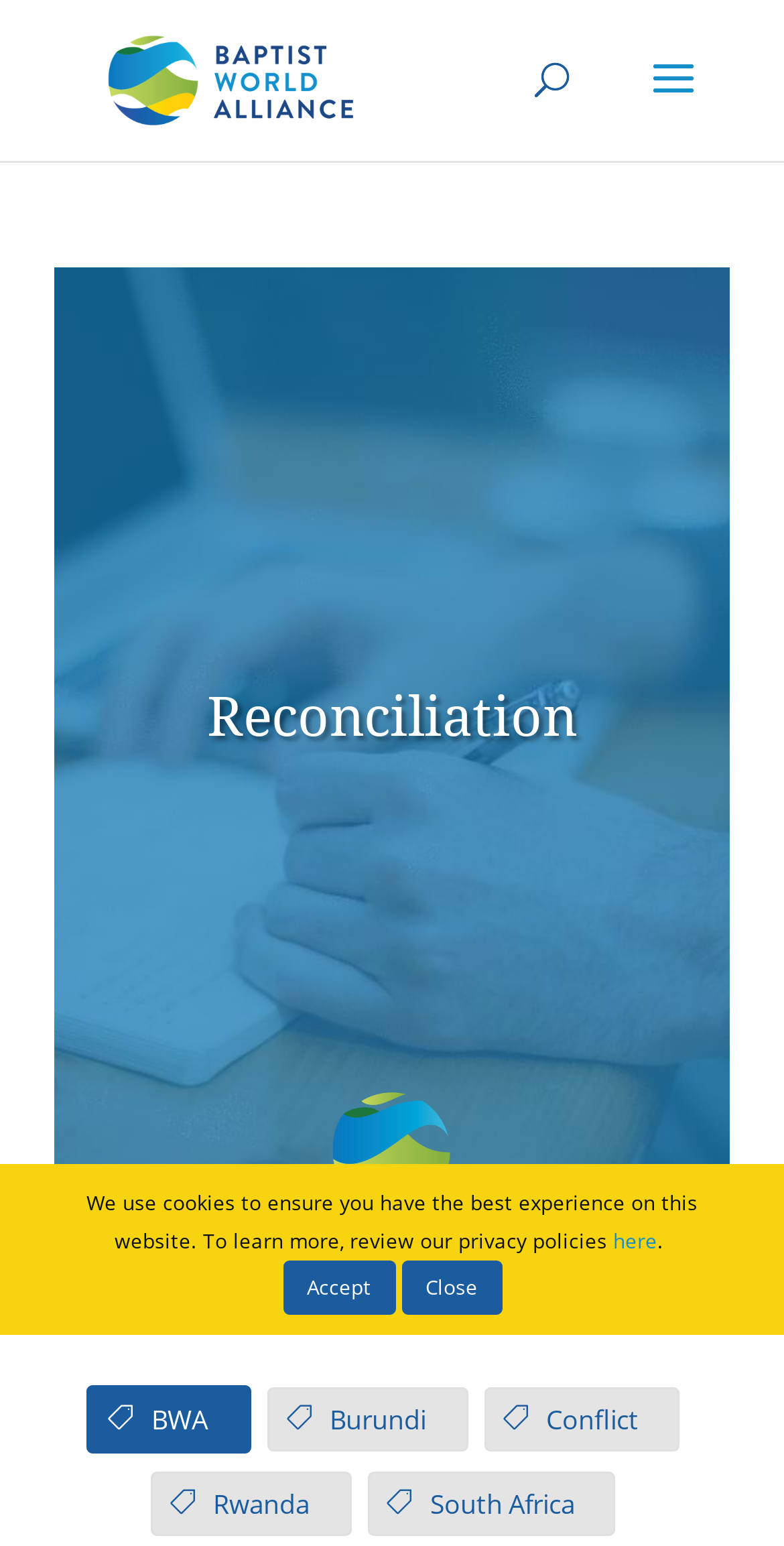Respond with a single word or short phrase to the following question: 
What is the topic of the webpage?

Reconciliation